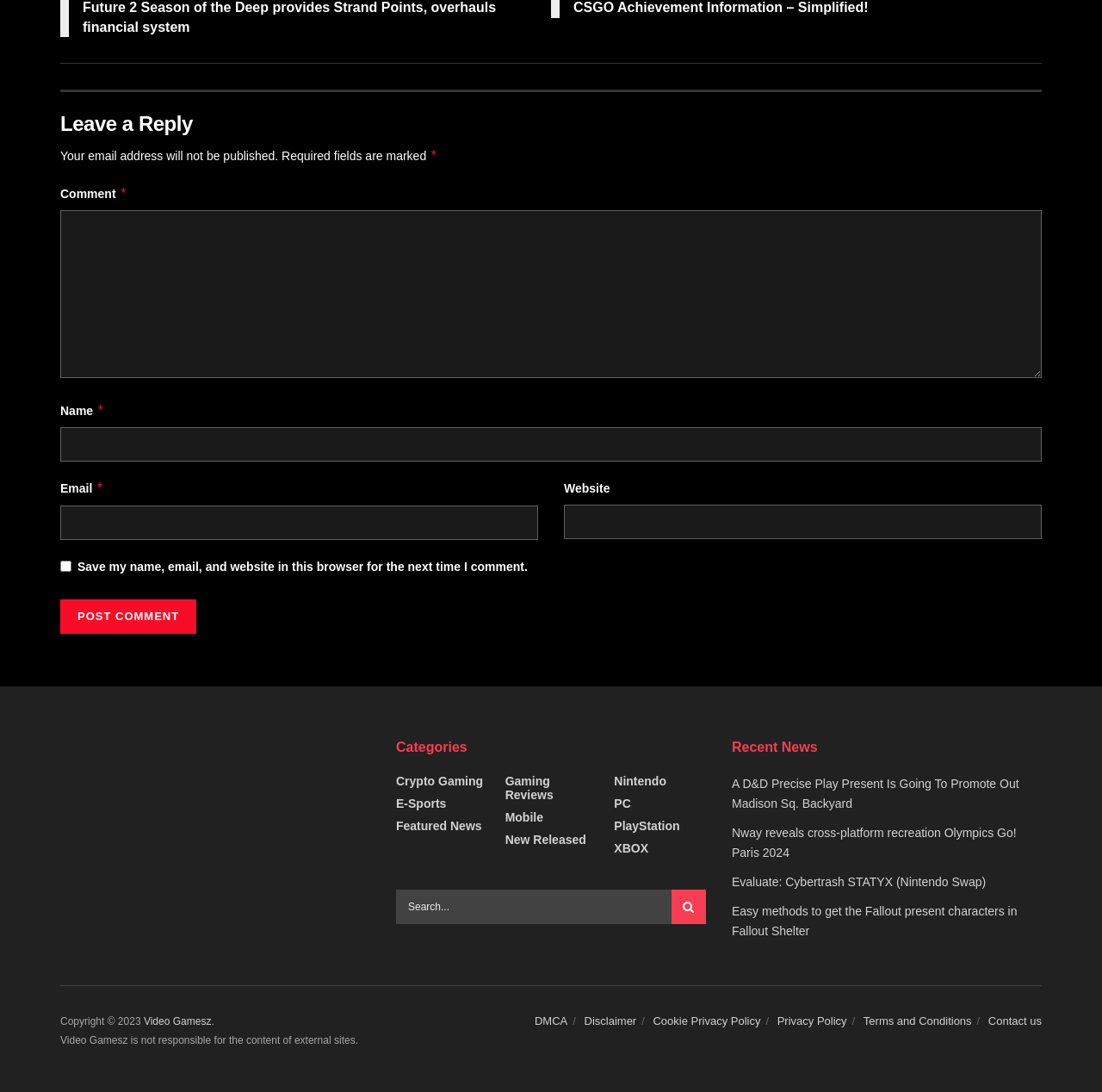Please identify the bounding box coordinates of the clickable region that I should interact with to perform the following instruction: "View Housing conference". The coordinates should be expressed as four float numbers between 0 and 1, i.e., [left, top, right, bottom].

None